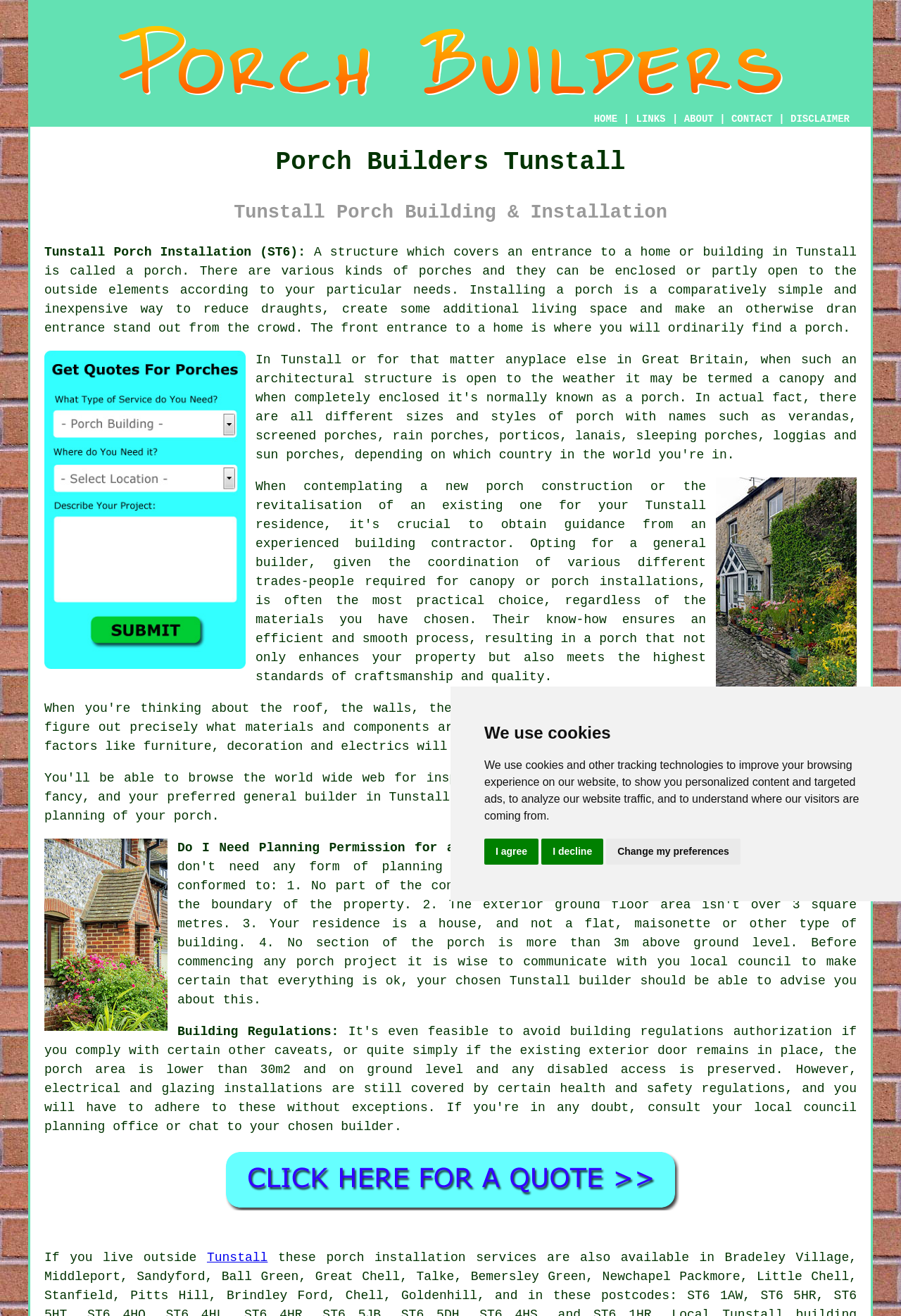Using the provided description Tunstall Porch Installation (ST6):, find the bounding box coordinates for the UI element. Provide the coordinates in (top-left x, top-left y, bottom-right x, bottom-right y) format, ensuring all values are between 0 and 1.

[0.049, 0.186, 0.339, 0.197]